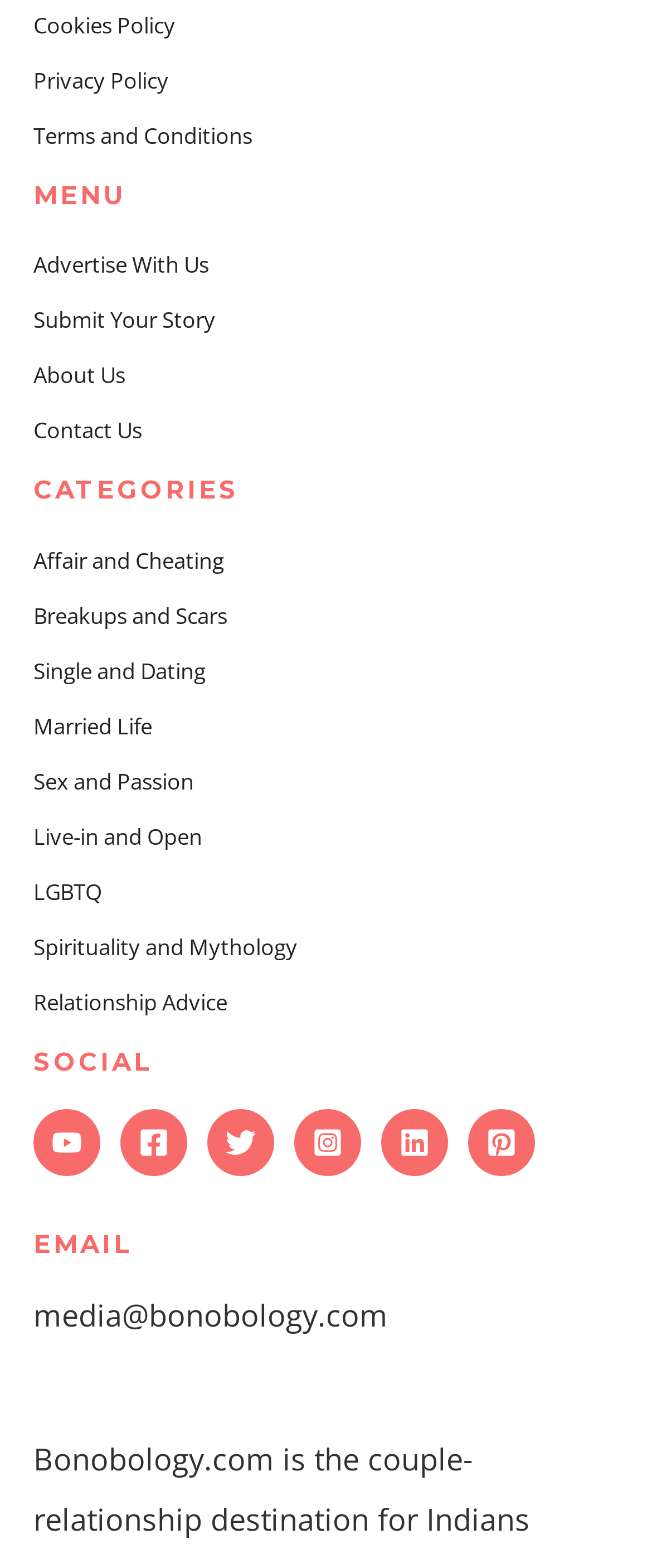Provide a thorough and detailed response to the question by examining the image: 
How many social media links are there?

I counted the number of social media links at the bottom of the webpage, which are YouTube, Facebook, Twitter, Instagram, and LinkedIn, and found that there are 5 social media links.